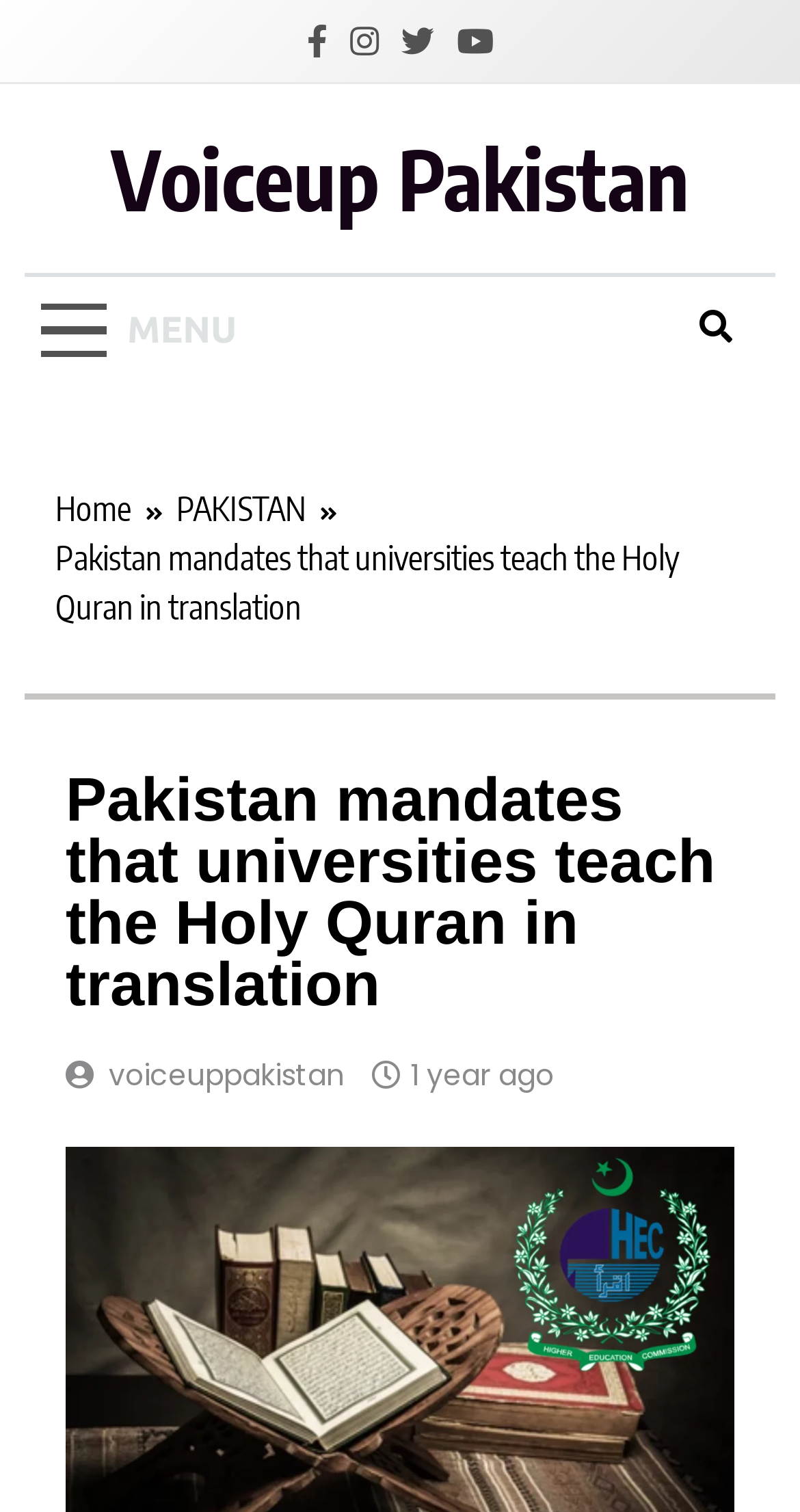How old is the news article?
Give a single word or phrase answer based on the content of the image.

1 year ago